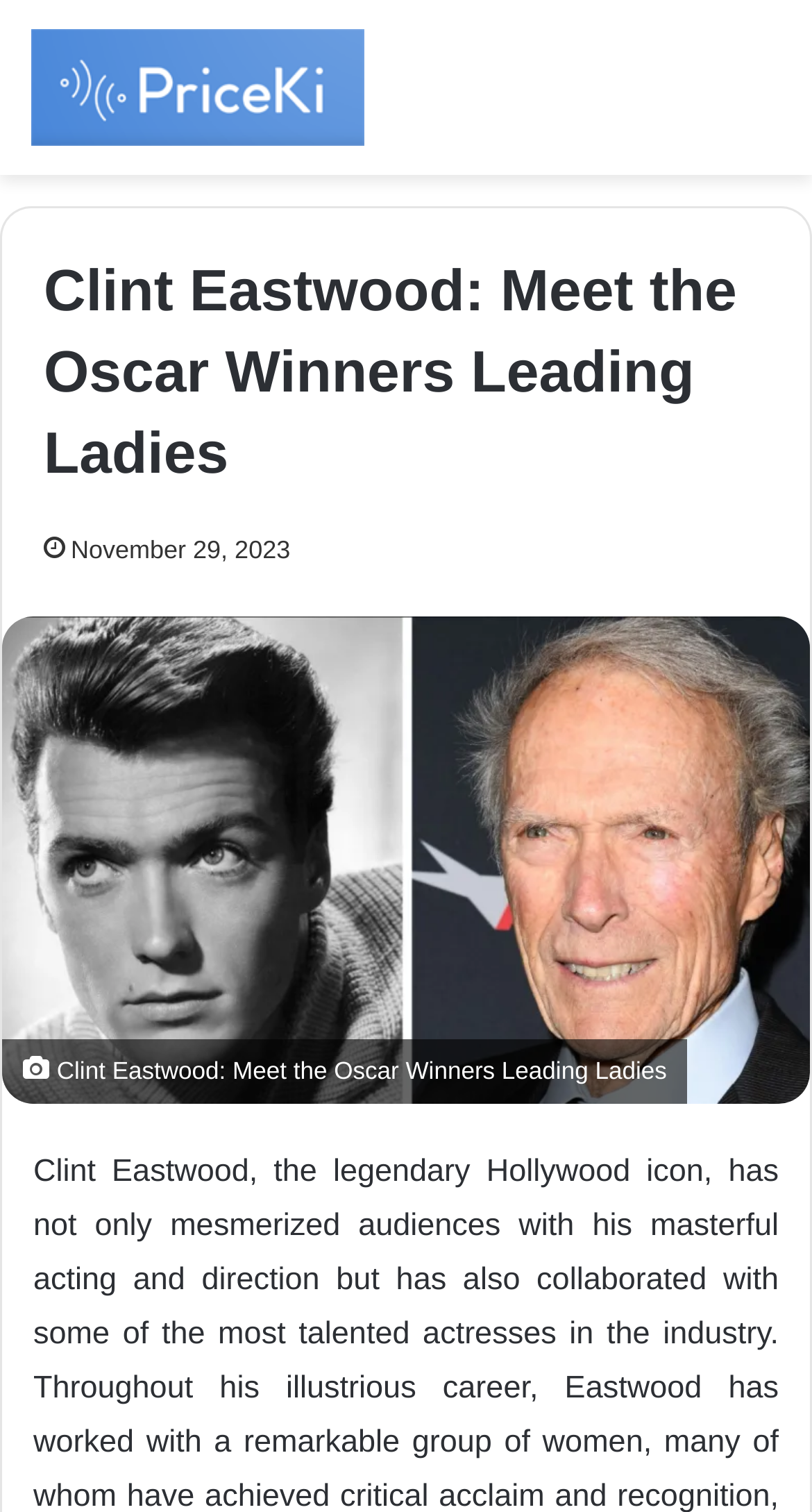Describe in detail what you see on the webpage.

The webpage is about Clint Eastwood and his collaborations with talented actresses. At the top left of the page, there is a link and an image with the text "Price ki". Below this, there is a header section that spans almost the entire width of the page. Within this header, there is a heading that reads "Clint Eastwood: Meet the Oscar Winners Leading Ladies" and a static text that displays the date "November 29, 2023" to the right of the heading.

Below the header section, there is a large figure that occupies most of the page's width. This figure contains an image related to Clint Eastwood, and below the image, there is a figcaption with the same text as the heading, "Clint Eastwood: Meet the Oscar Winners Leading Ladies".